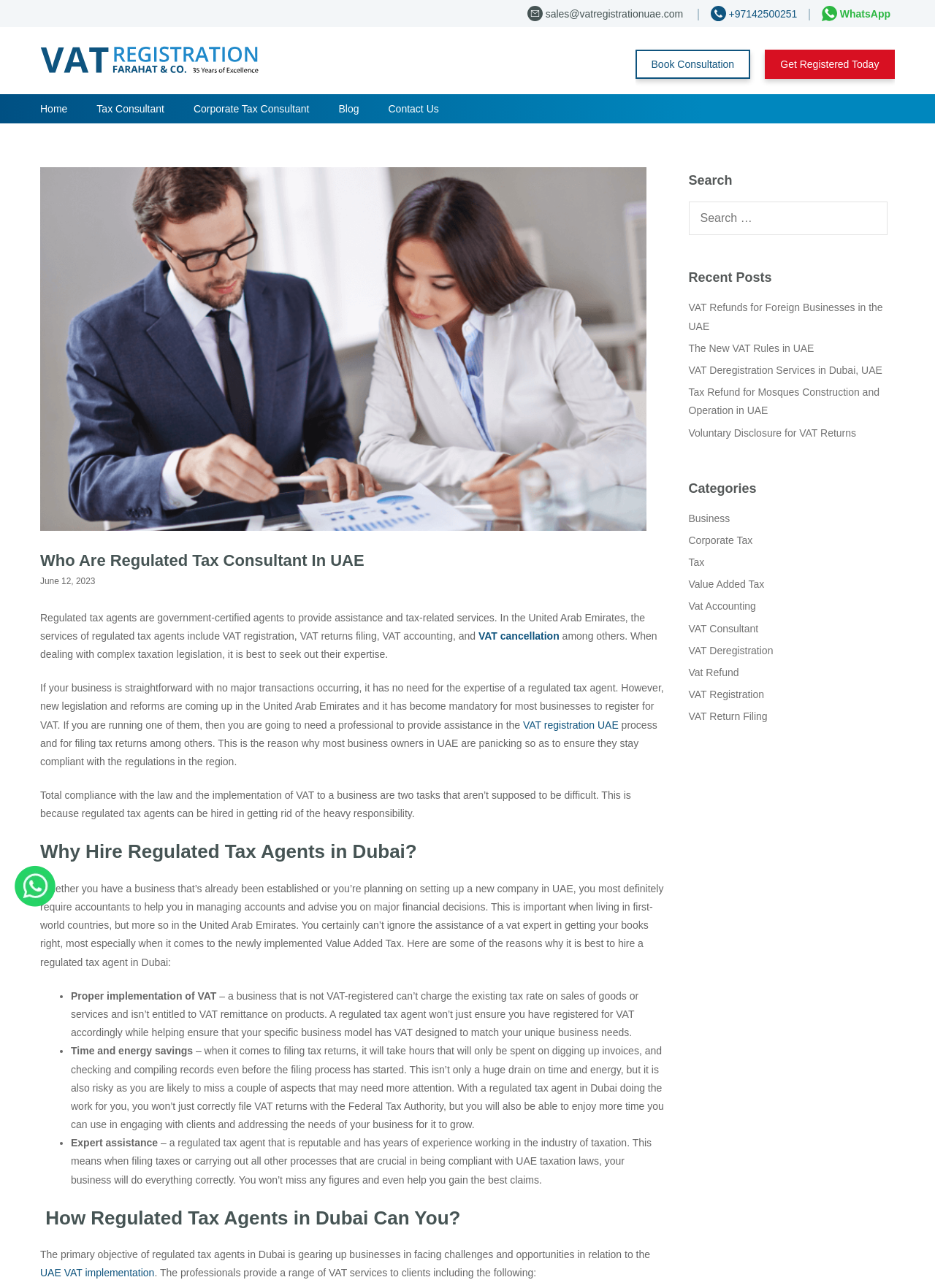Provide a single word or phrase to answer the given question: 
What is the benefit of hiring a regulated tax agent in terms of time and energy?

Time and energy savings